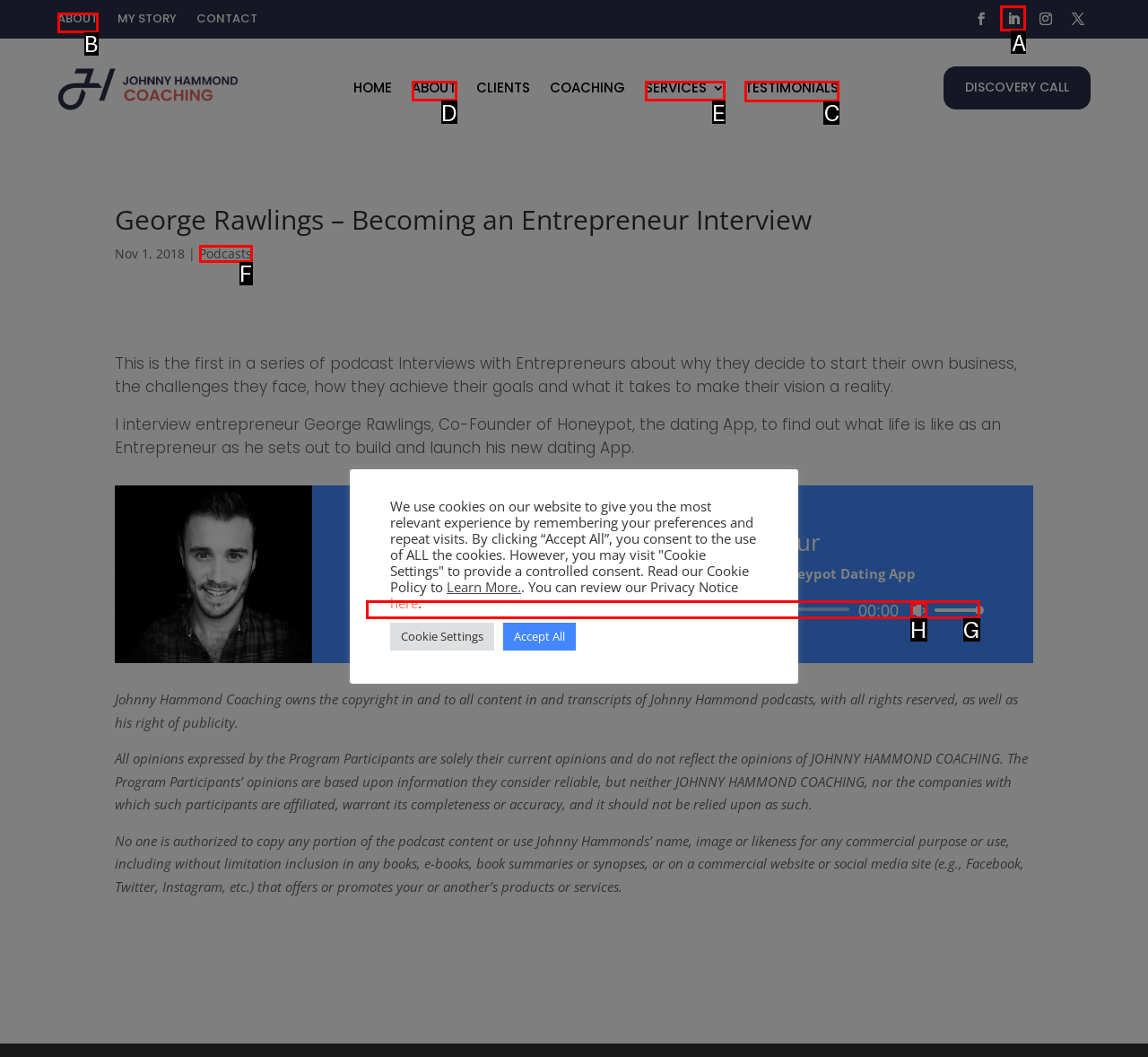Which HTML element should be clicked to fulfill the following task: Click the TESTIMONIALS link?
Reply with the letter of the appropriate option from the choices given.

C